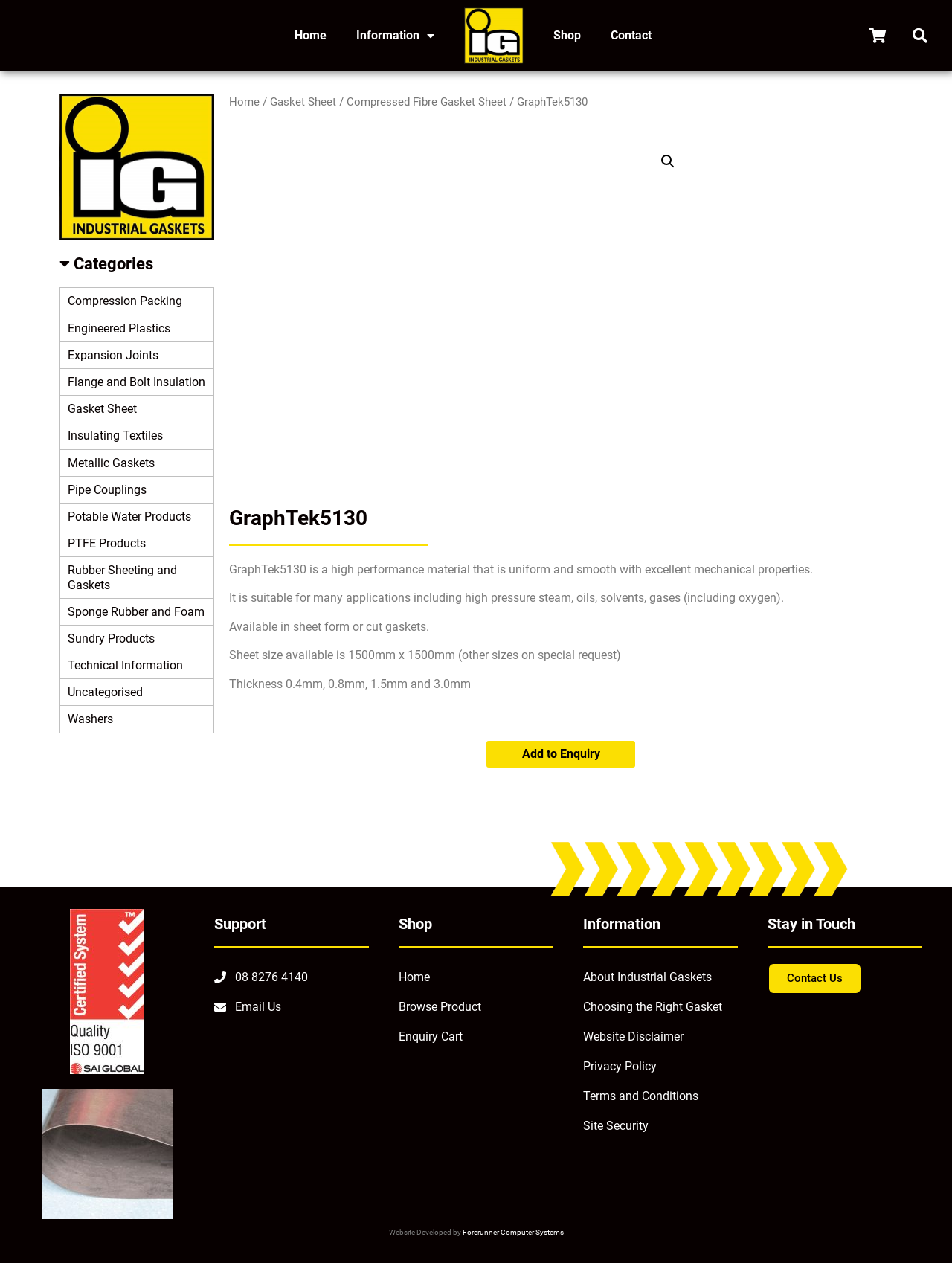How many contact methods are provided in the 'Support' section?
Examine the webpage screenshot and provide an in-depth answer to the question.

I counted the number of contact methods by looking at the 'Support' section which lists two contact methods: a phone number and an email address.